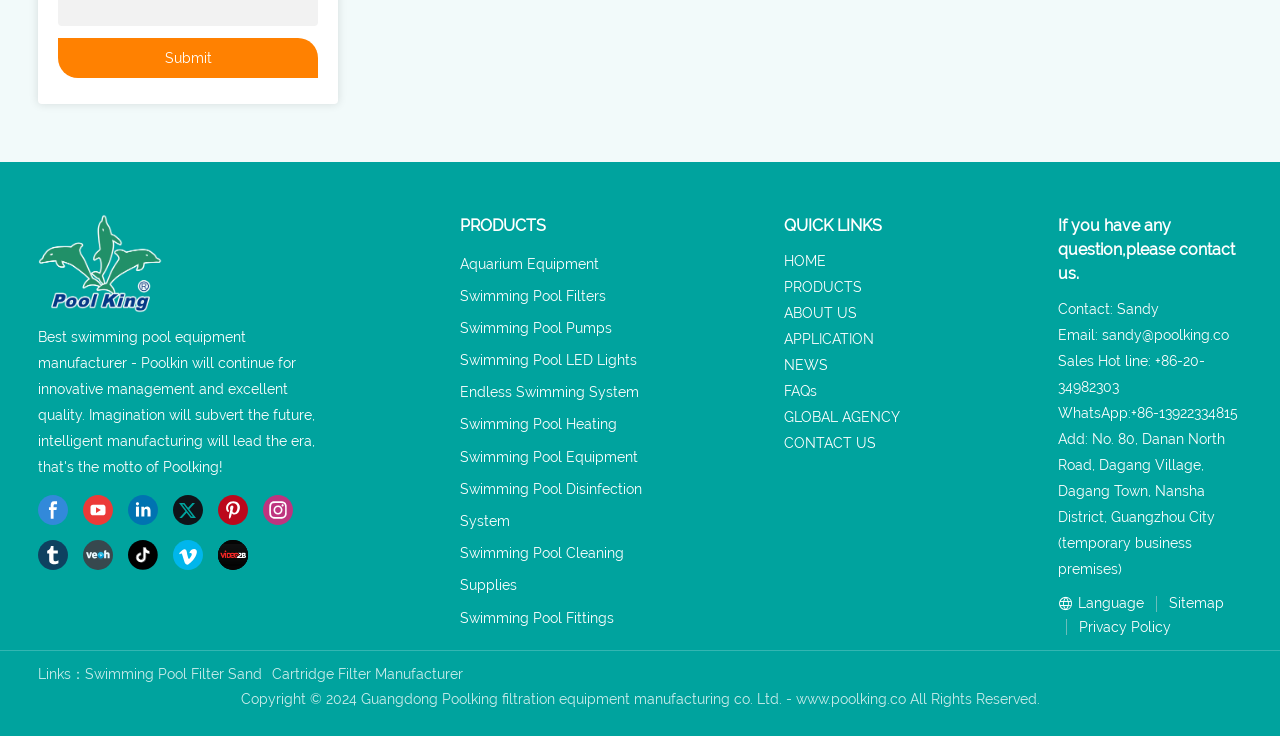What is the address of the company?
Please give a detailed and elaborate answer to the question.

The address of the company can be found at the bottom of the webpage, where it is stated 'Add: No. 80, Danan North Road, Dagang Village, Dagang Town, Nansha District, Guangzhou City (temporary business premises)'.